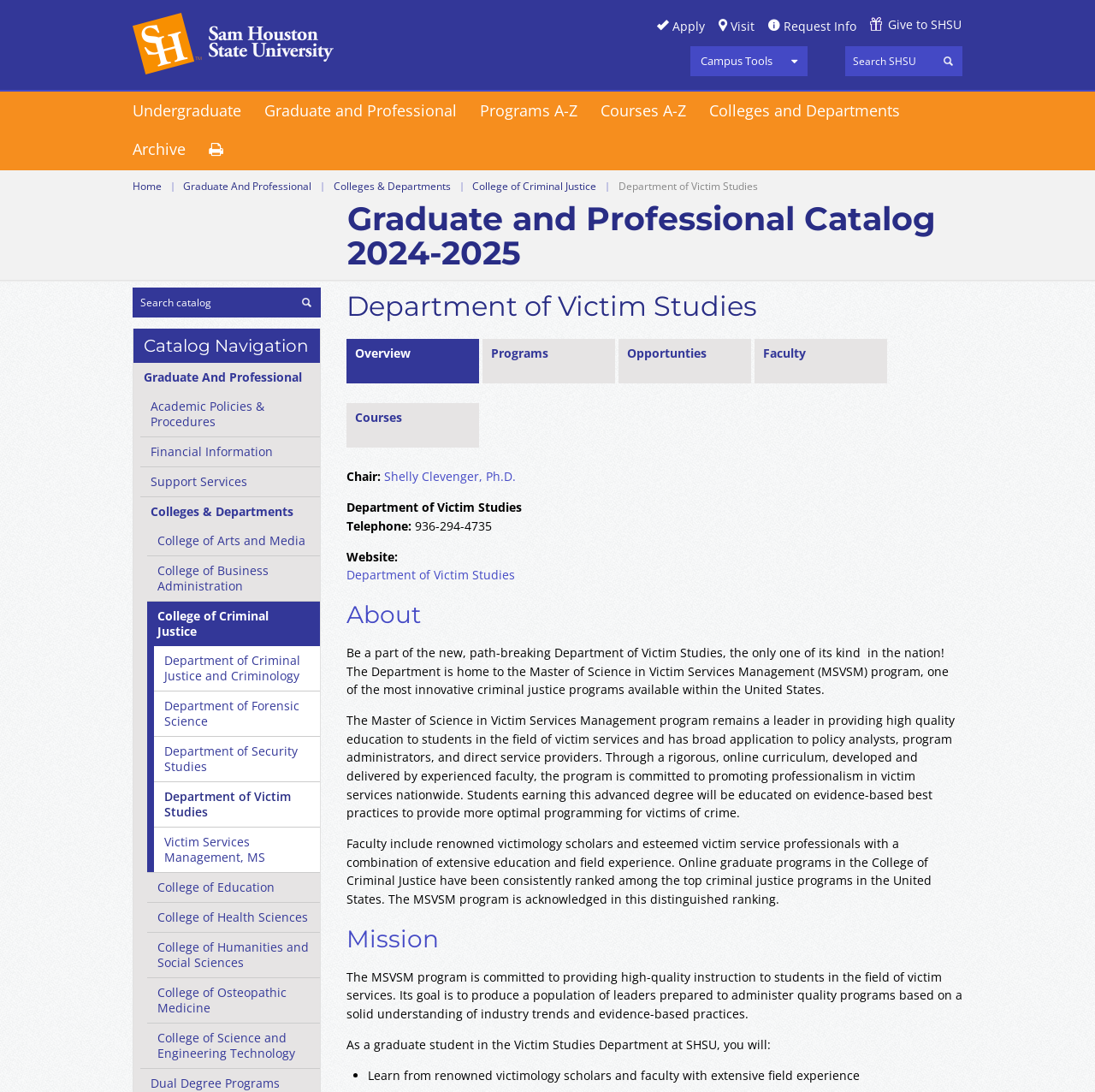Explain the webpage in detail.

The webpage is about the Department of Victim Studies at Sam Houston State University. At the top, there are several links, including "Apply", "Visit", "Request Info", and "Give to SHSU", aligned horizontally. Below these links, there is a search bar with a textbox and a search button. To the left of the search bar, there is a link to the university's homepage, accompanied by the university's logo.

Below the search bar, there are several links to different sections of the university, including "Undergraduate", "Graduate and Professional", "Programs A-Z", "Courses A-Z", "Colleges and Departments", and "Archive". These links are arranged horizontally and are followed by a link to "Print Options".

The main content of the webpage is divided into several sections. The first section is a navigation menu with tabs for "Overview", "Programs", "Opportunities", "Faculty", and "Courses". The "Overview" tab is selected by default.

Below the navigation menu, there is a section with information about the department, including the chair's name, telephone number, and website. This section also includes a brief description of the department.

The next section is titled "About" and provides a detailed description of the department's mission and goals. It also describes the Master of Science in Victim Services Management program, including its curriculum, faculty, and reputation.

The final section is titled "Mission" and outlines the program's goals and objectives. It also lists the benefits of being a graduate student in the Victim Studies Department at SHSU, including learning from renowned scholars and faculty with extensive field experience.

Throughout the webpage, there are several links to other pages, including links to specific programs, faculty members, and departments within the university.